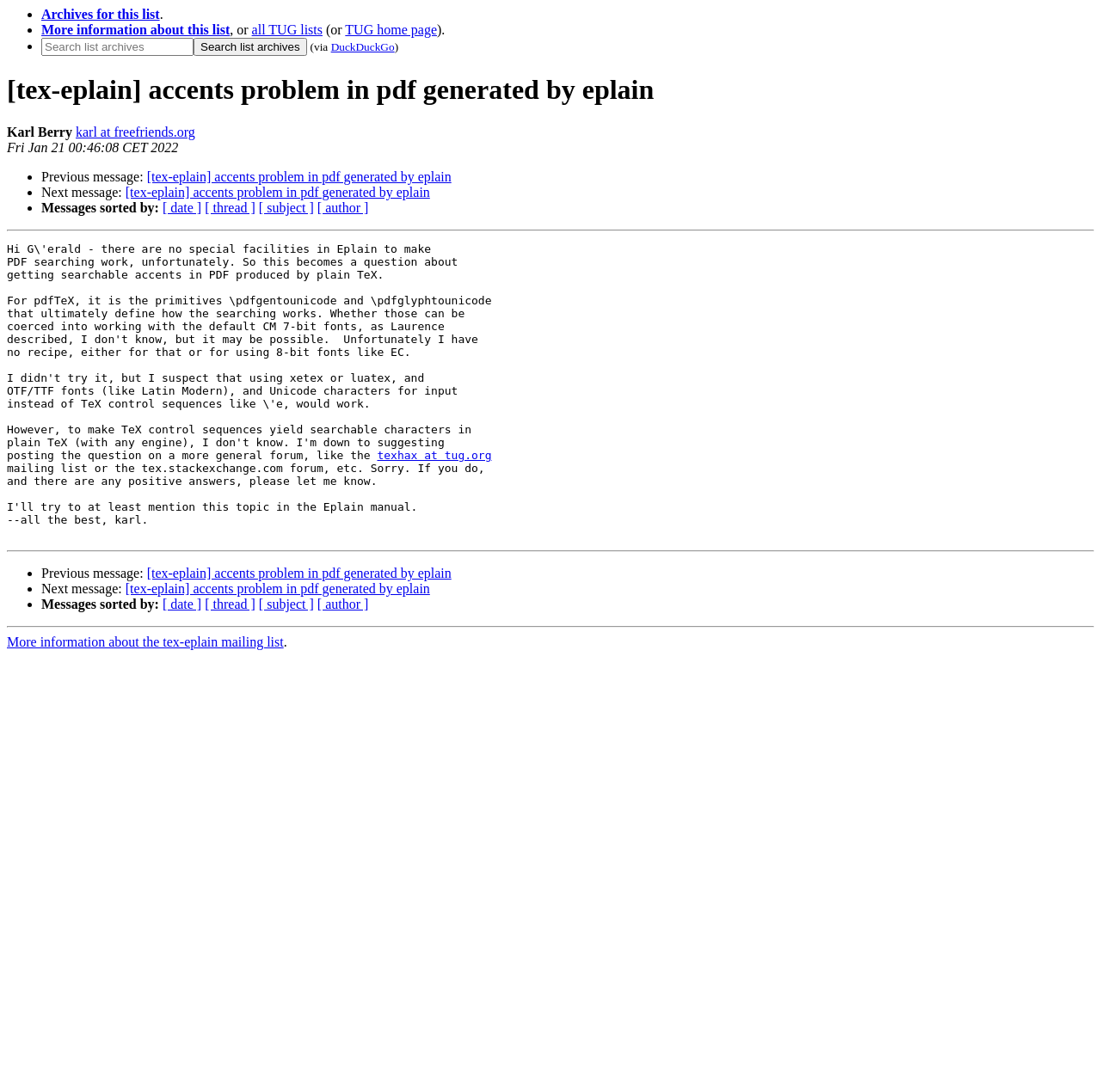What is the sender's email address?
Refer to the image and give a detailed response to the question.

I found the sender's email address by looking at the text next to the sender's name, Karl Berry, which is 'karl at freefriends.org'.